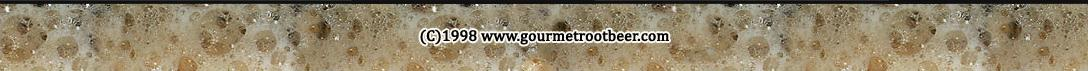Explain the details of the image you are viewing.

The image displays a frothy layer of root beer, characterized by its creamy texture and dynamic bubbles, against a backdrop that appears to merge into a light surface below. Prominently featured across the image is a watermark that reads "(C)1998 www.gourmetrootbeer.com," indicating a connection to the Gourmet Root Beer website. This backdrop suggests themes of refreshment and nostalgia for traditional soft drinks, potentially inviting viewers into a delightful exploration of classic root beer flavors. The scene likely complements the text nearby, which mentions "the victorious brothers with their root beers," celebrating their success and enjoyment of this beloved beverage.